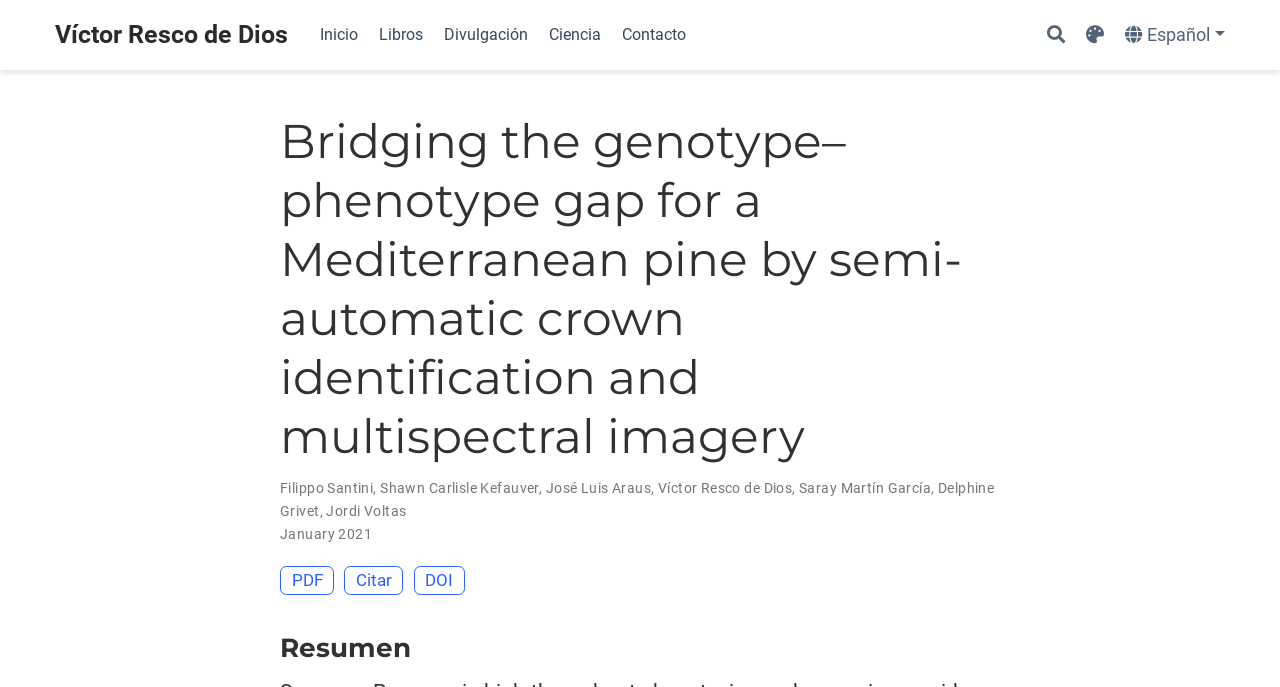Identify the bounding box coordinates of the element that should be clicked to fulfill this task: "Click on the author Víctor Resco de Dios". The coordinates should be provided as four float numbers between 0 and 1, i.e., [left, top, right, bottom].

[0.043, 0.021, 0.225, 0.081]